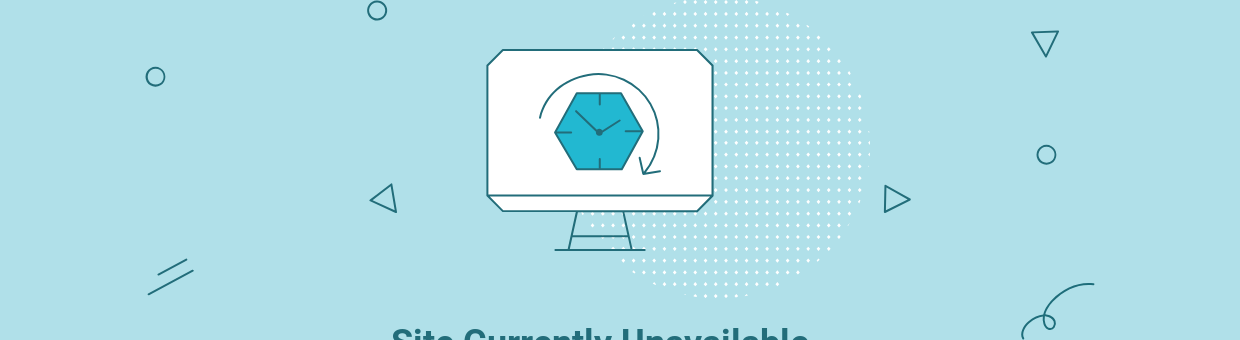Generate a detailed caption for the image.

The image features a vibrant, light blue background, drawing attention to a centrally positioned illustration of a computer monitor. The monitor displays a stylized hexagonal clock icon, indicating that the site is currently undergoing updates or maintenance. Below the computer graphic, bold text reads "Site Currently Unavailable," clearly communicating the message to users. Surrounding the main elements are playful geometric shapes and dots, adding a modern and dynamic feel to the overall design. This composition effectively conveys the temporary unavailability of the site while maintaining an appealing visual aesthetic.